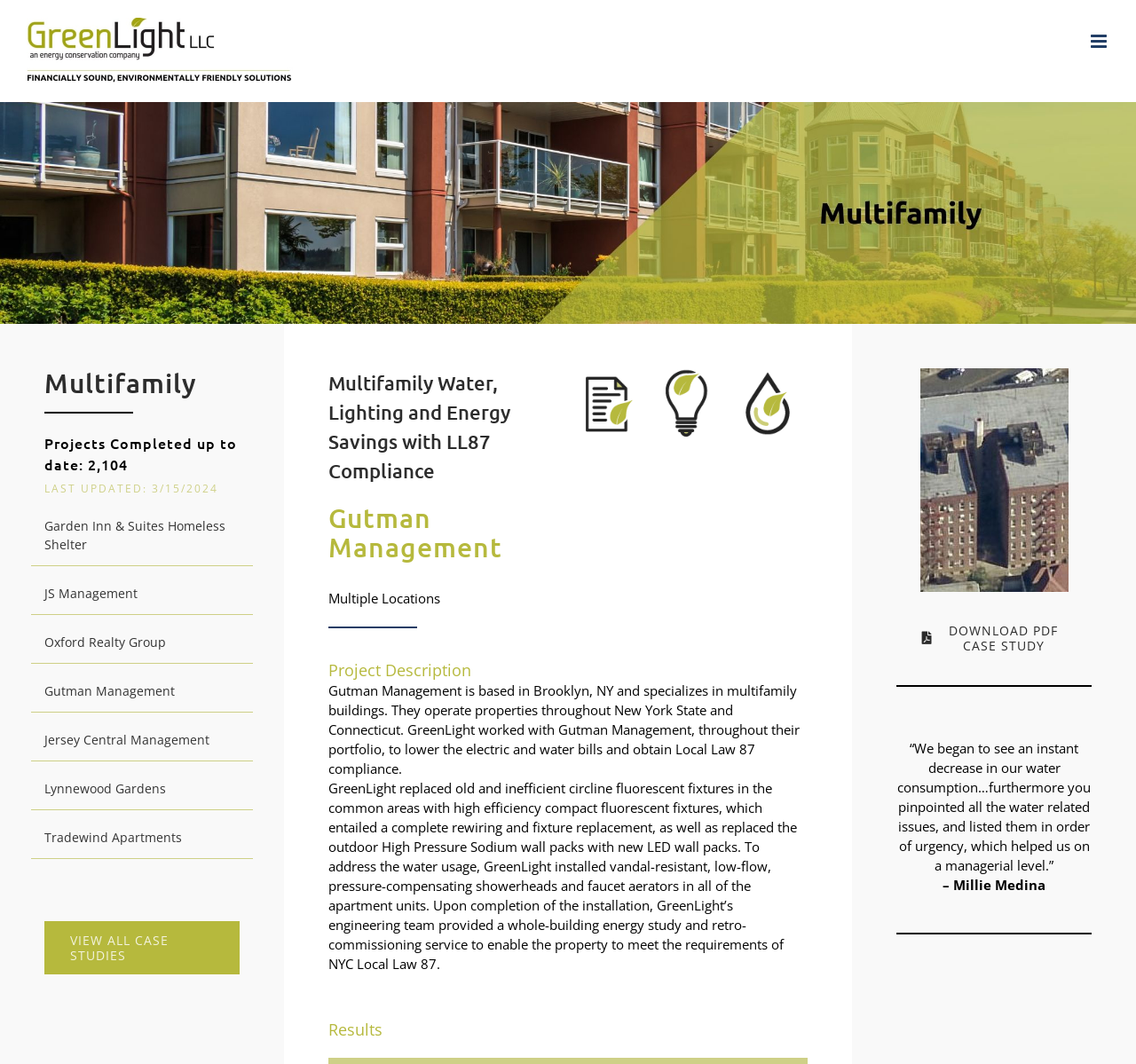Please indicate the bounding box coordinates for the clickable area to complete the following task: "Click the GreenLight Logo". The coordinates should be specified as four float numbers between 0 and 1, i.e., [left, top, right, bottom].

[0.023, 0.017, 0.258, 0.079]